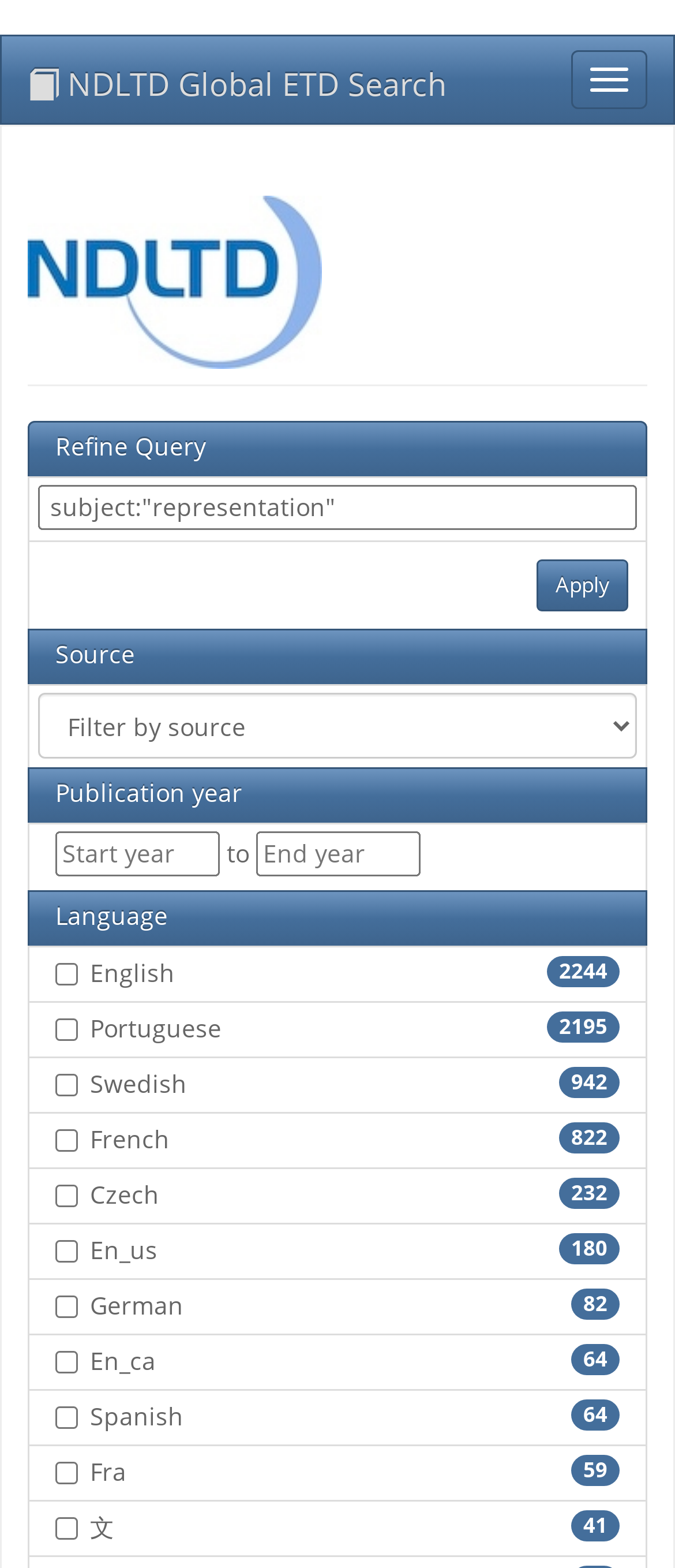Identify the bounding box coordinates of the section to be clicked to complete the task described by the following instruction: "Select a language". The coordinates should be four float numbers between 0 and 1, formatted as [left, top, right, bottom].

[0.082, 0.614, 0.115, 0.628]